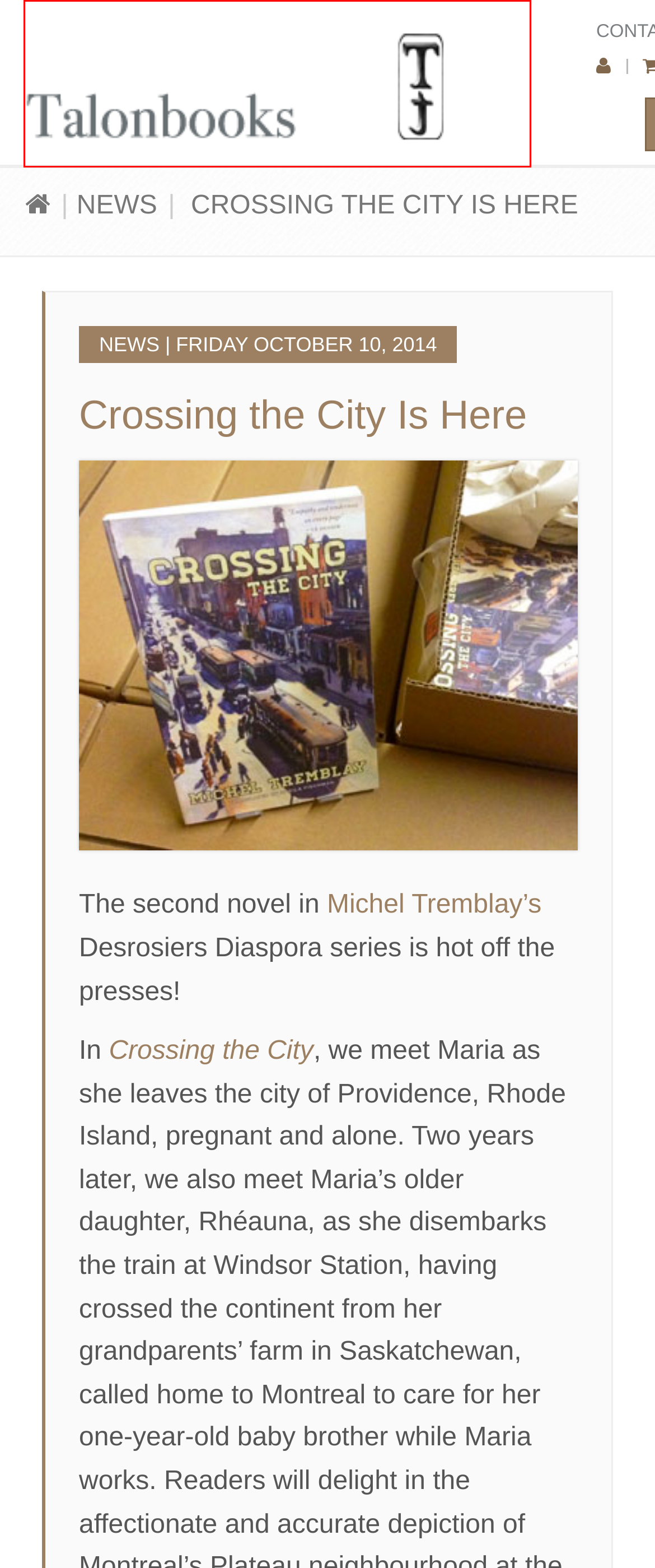You are given a webpage screenshot where a red bounding box highlights an element. Determine the most fitting webpage description for the new page that loads after clicking the element within the red bounding box. Here are the candidates:
A. events » Talonbooks
B. Congratulations, Adeena Karasick! » News » Talonbooks
C. News » Talonbooks
D. Speaking Through the Night has Arrived! » News » Talonbooks
E. Michel Tremblay » Authors » Talonbooks
F. Talonbooks  » Independent Publishers
G. You're Gonna Love This Has Landed! » News » Talonbooks
H. Do you mind if I sit here? Has Arrived! » News » Talonbooks

F